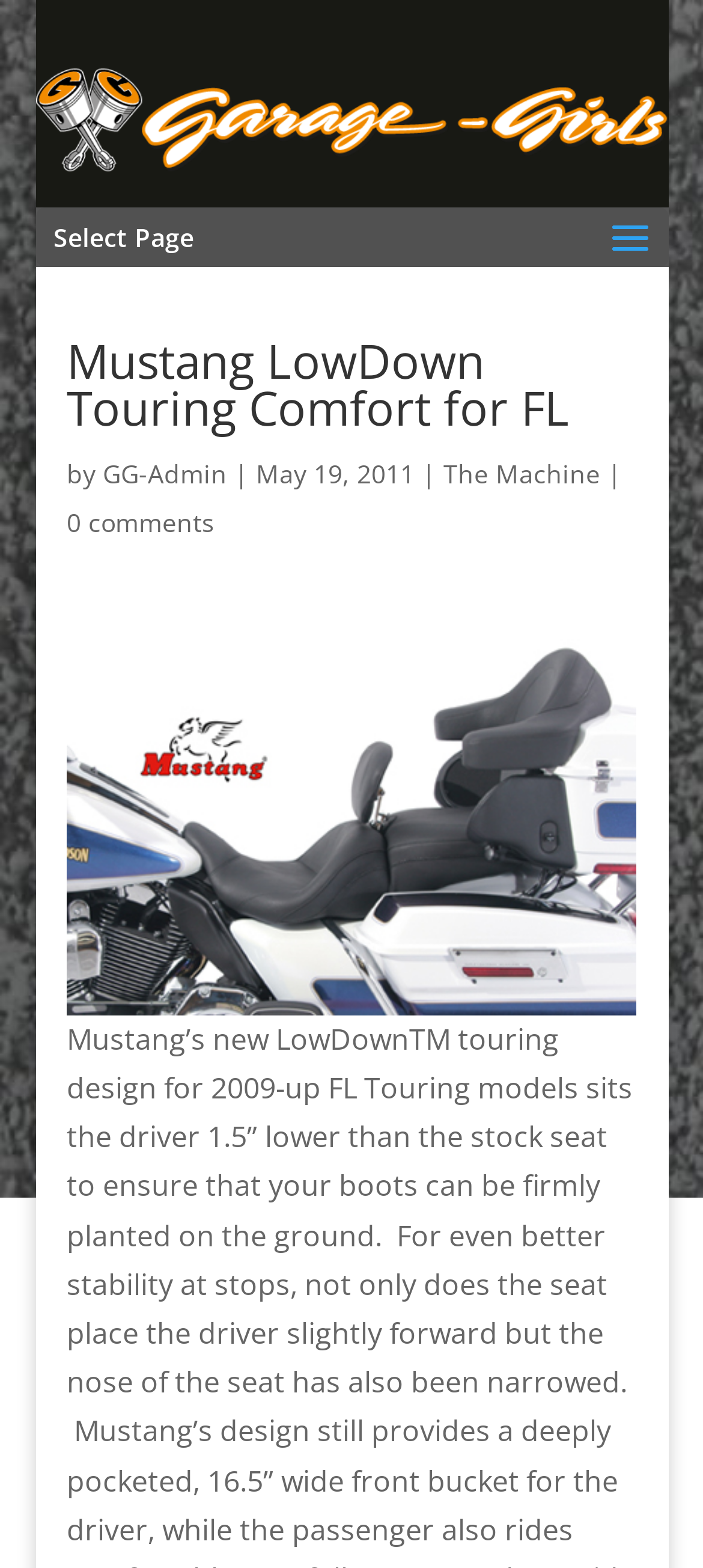Identify the bounding box for the element characterized by the following description: "The Machine".

[0.631, 0.291, 0.854, 0.313]